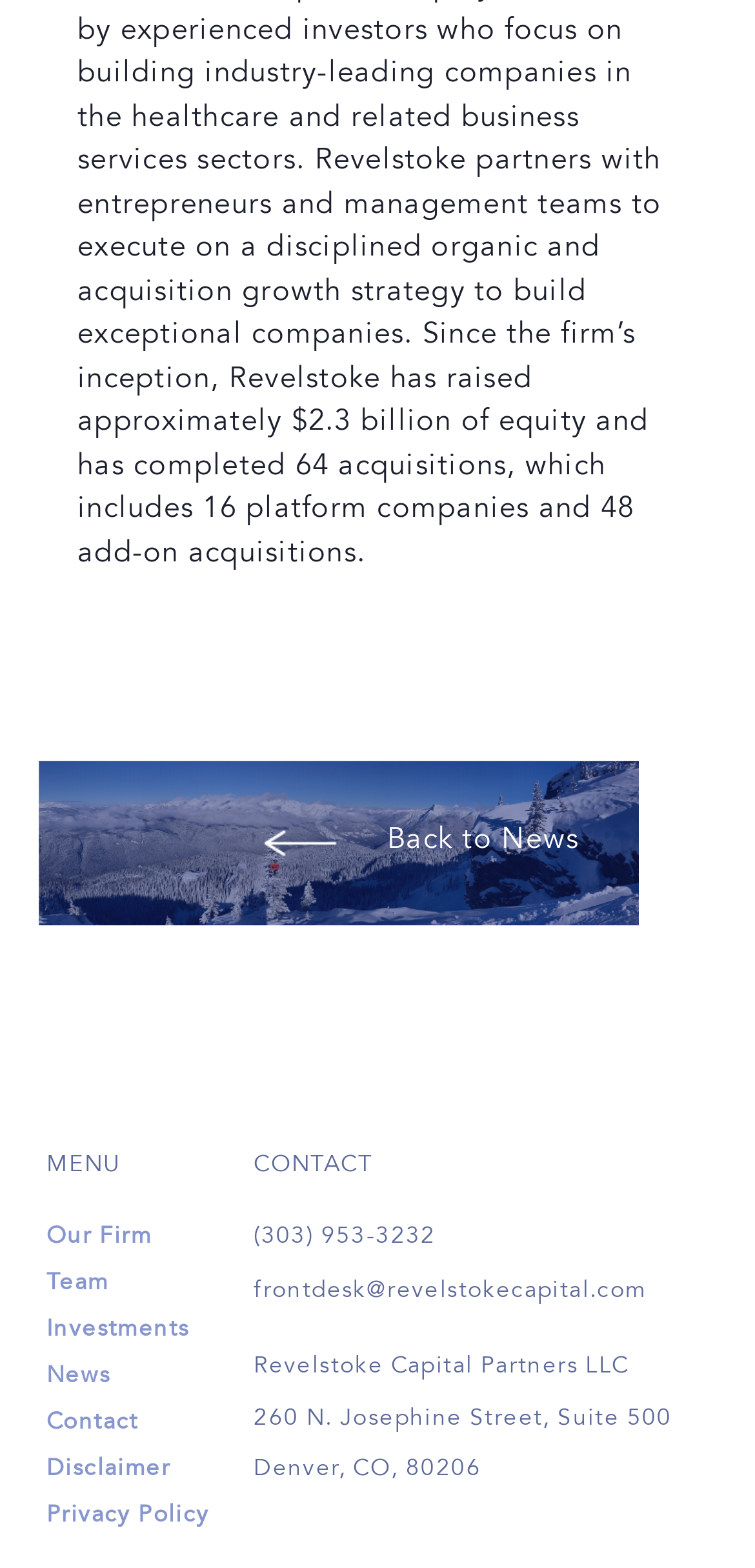How many links are there in the menu?
Based on the image, respond with a single word or phrase.

6